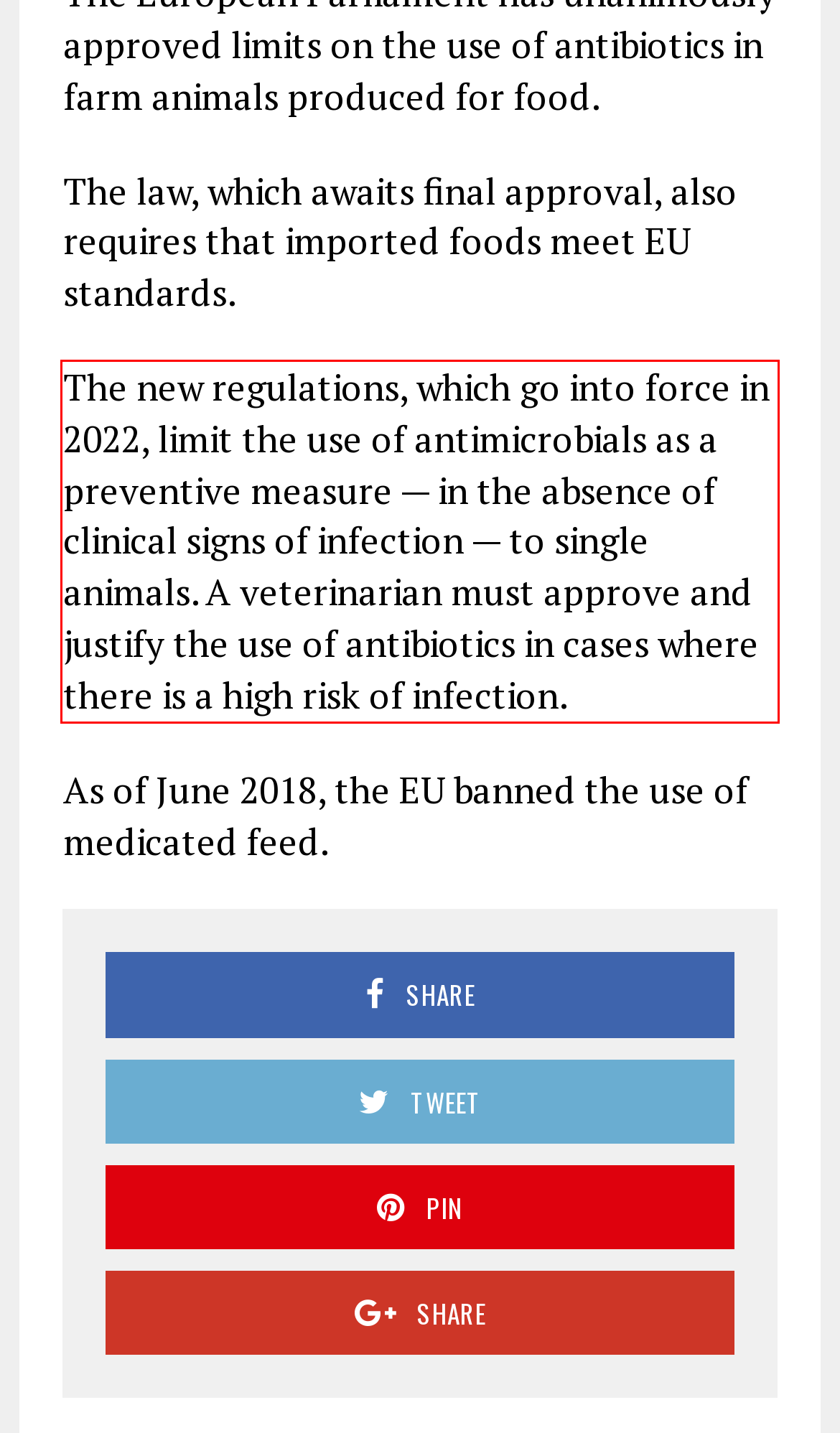Perform OCR on the text inside the red-bordered box in the provided screenshot and output the content.

The new regulations, which go into force in 2022, limit the use of antimicrobials as a preventive measure — in the absence of clinical signs of infection — to single animals. A veterinarian must approve and justify the use of antibiotics in cases where there is a high risk of infection.